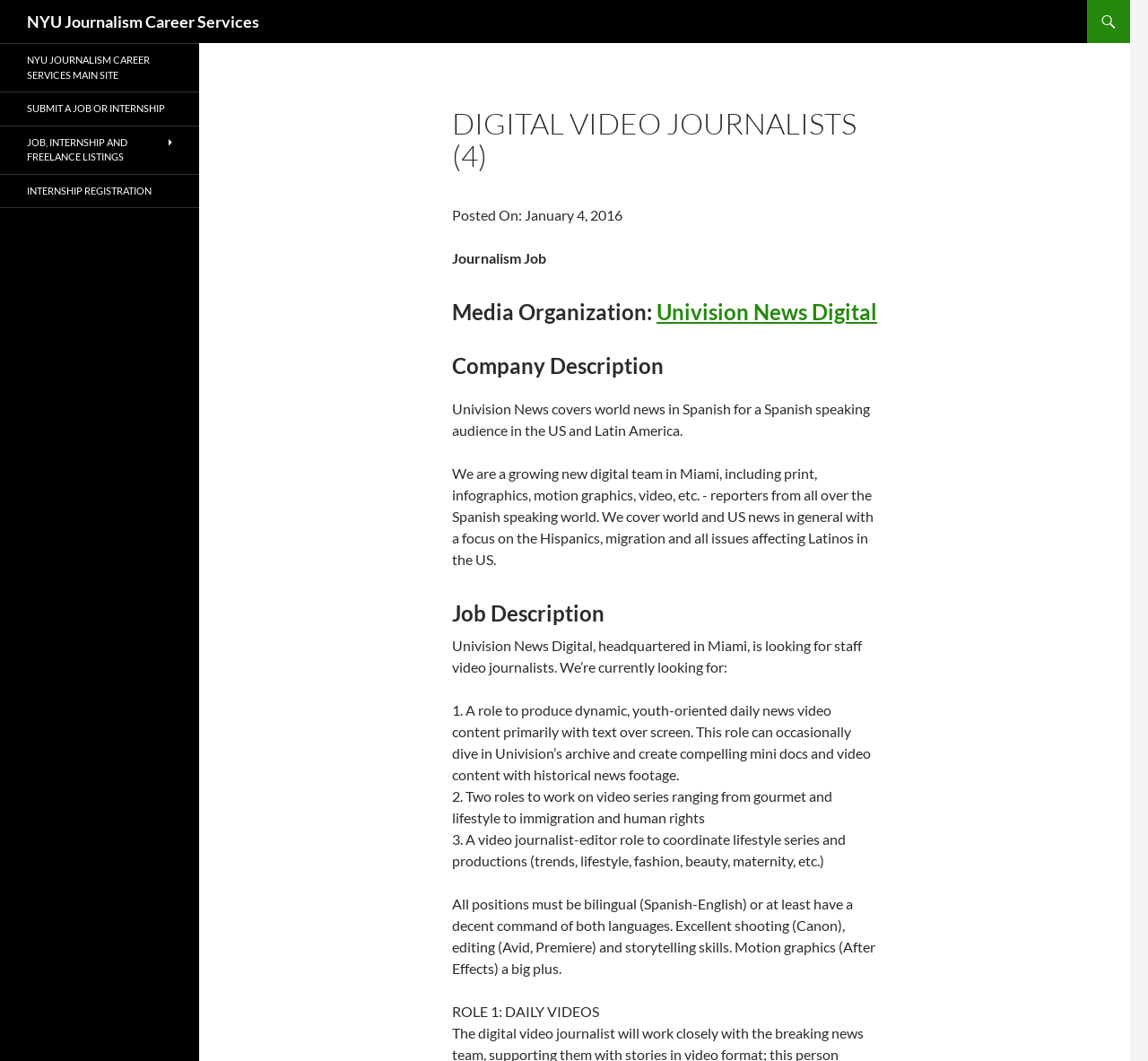Can you look at the image and give a comprehensive answer to the question:
What is the language requirement for the job?

I found the language requirement by looking at the job description, which states that all positions must be bilingual (Spanish-English) or at least have a decent command of both languages.